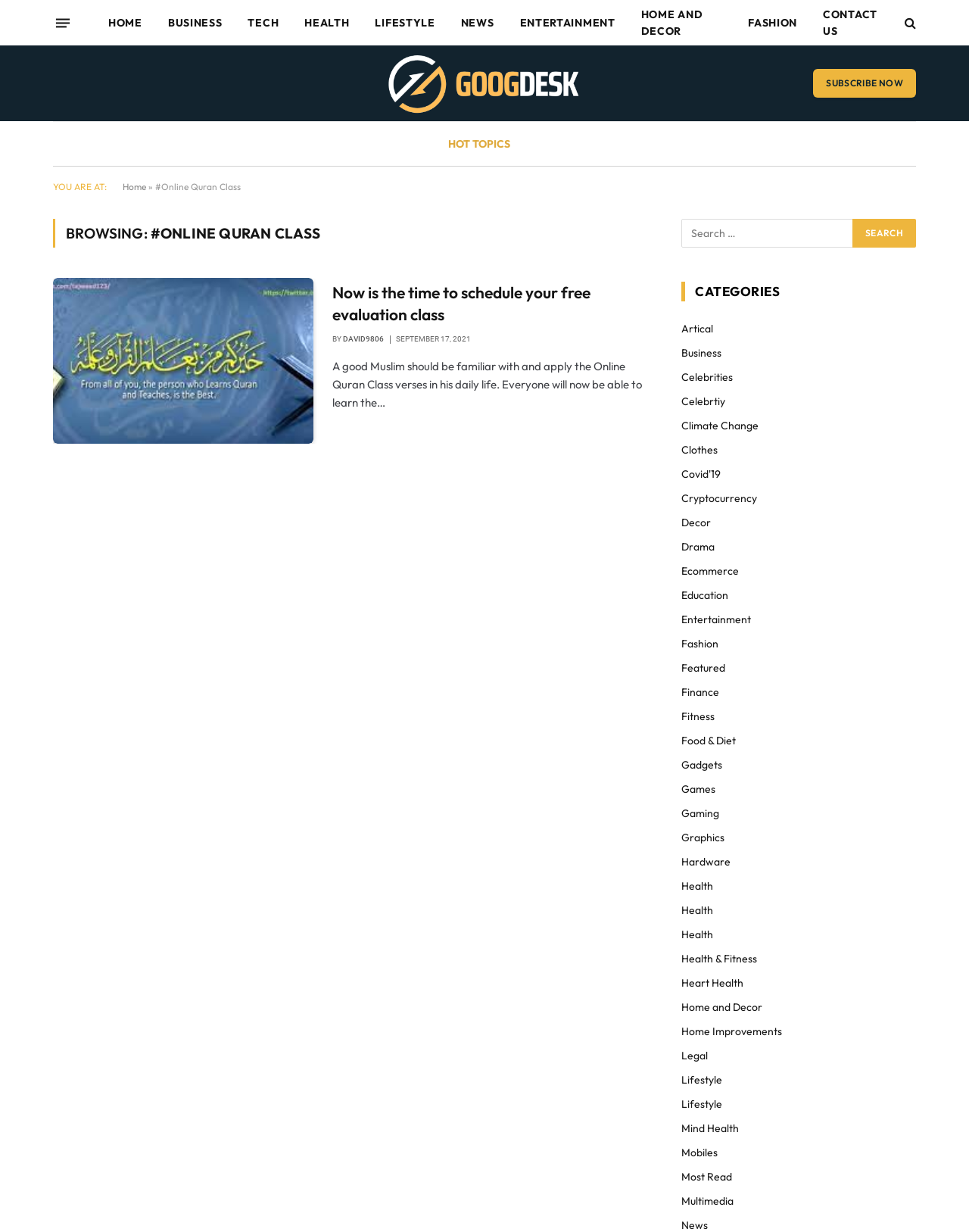Determine the bounding box coordinates of the clickable region to execute the instruction: "Browse the 'HEALTH' category". The coordinates should be four float numbers between 0 and 1, denoted as [left, top, right, bottom].

[0.301, 0.0, 0.374, 0.037]